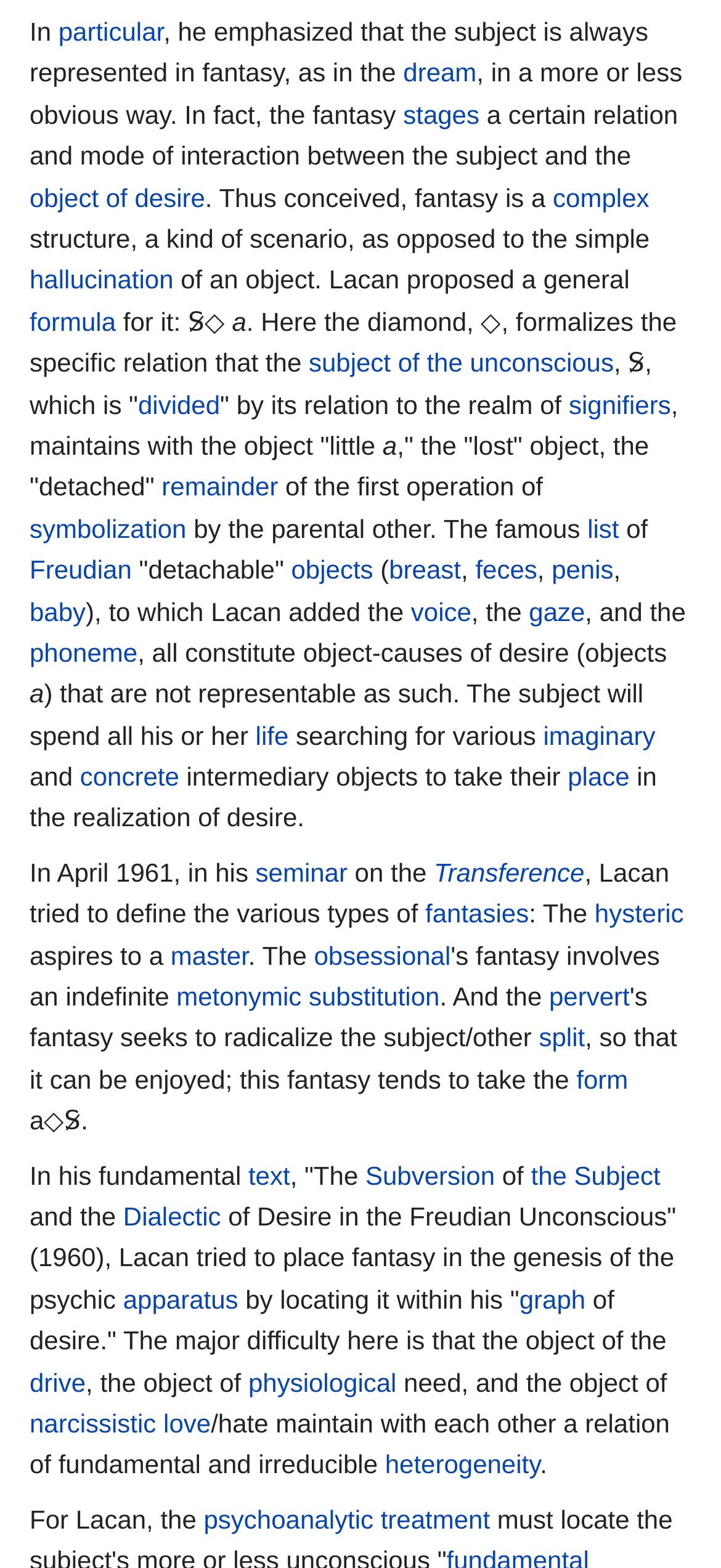What is the type of fantasy that the hysteric aspires to?
Using the image as a reference, answer with just one word or a short phrase.

master